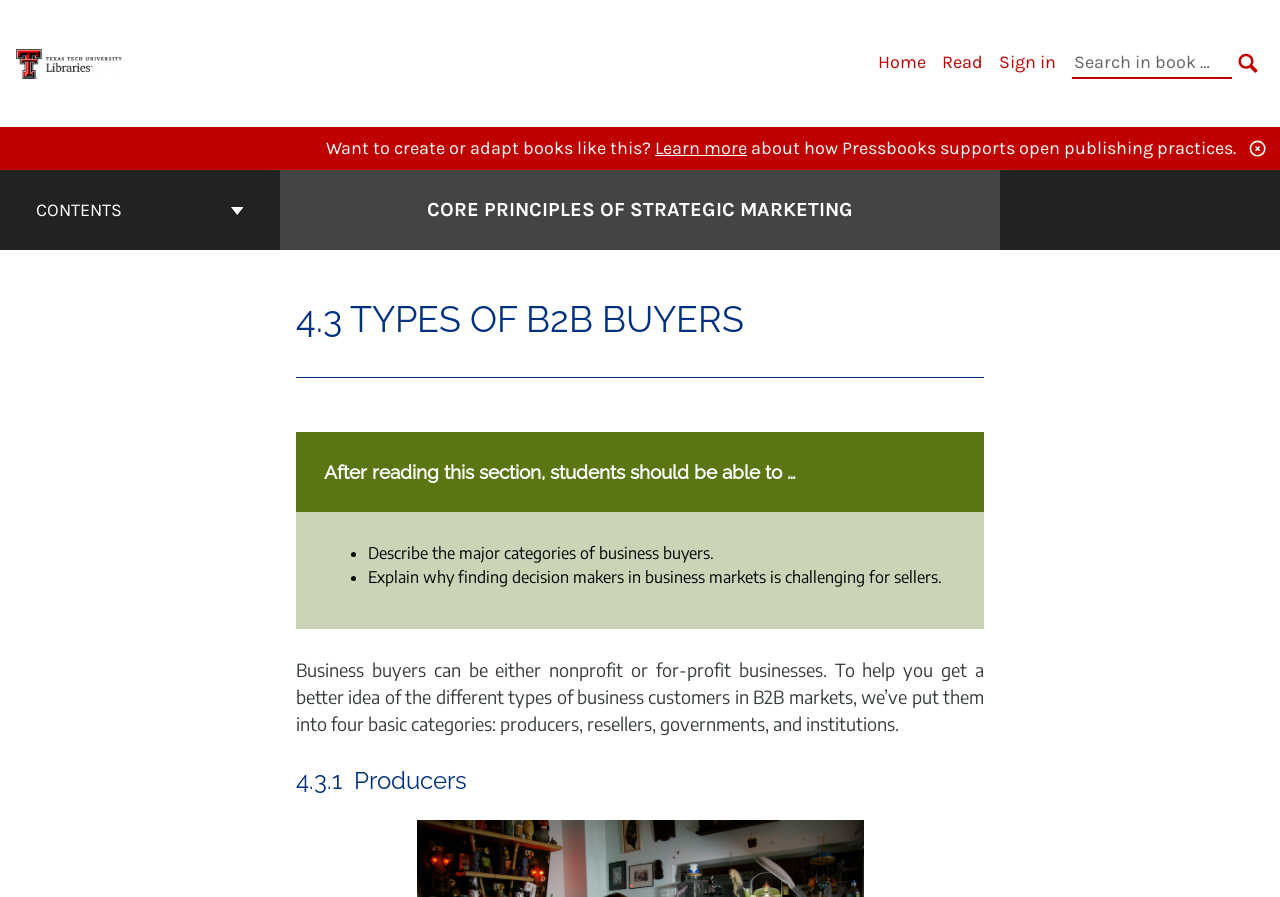What is the logo of the publisher?
Answer briefly with a single word or phrase based on the image.

Raider Digital Publishing